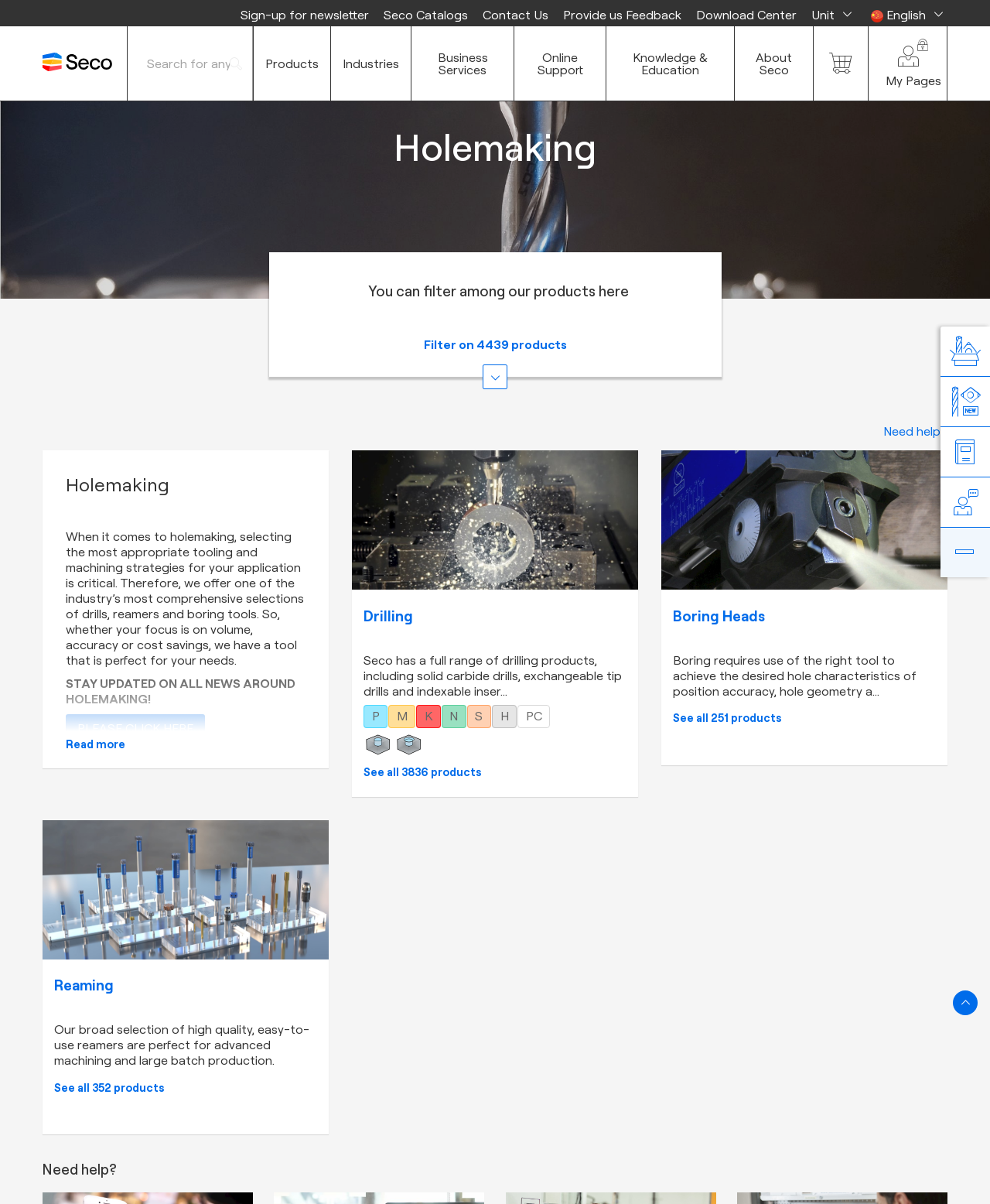Identify the bounding box coordinates of the region I need to click to complete this instruction: "Contact us".

[0.488, 0.006, 0.554, 0.019]